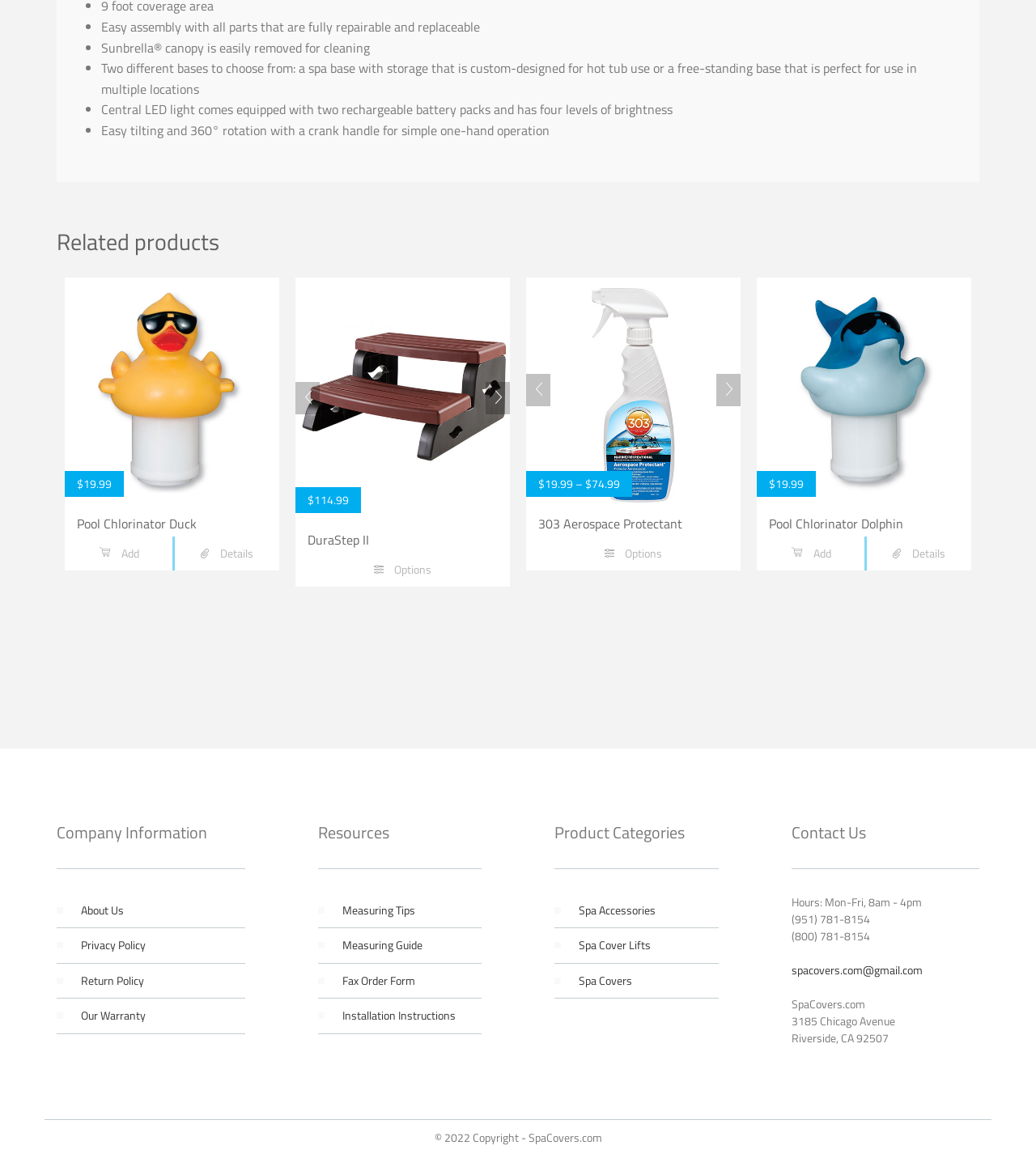Determine the bounding box coordinates of the area to click in order to meet this instruction: "Add Pool Chlorinator Duck to cart".

[0.083, 0.463, 0.146, 0.493]